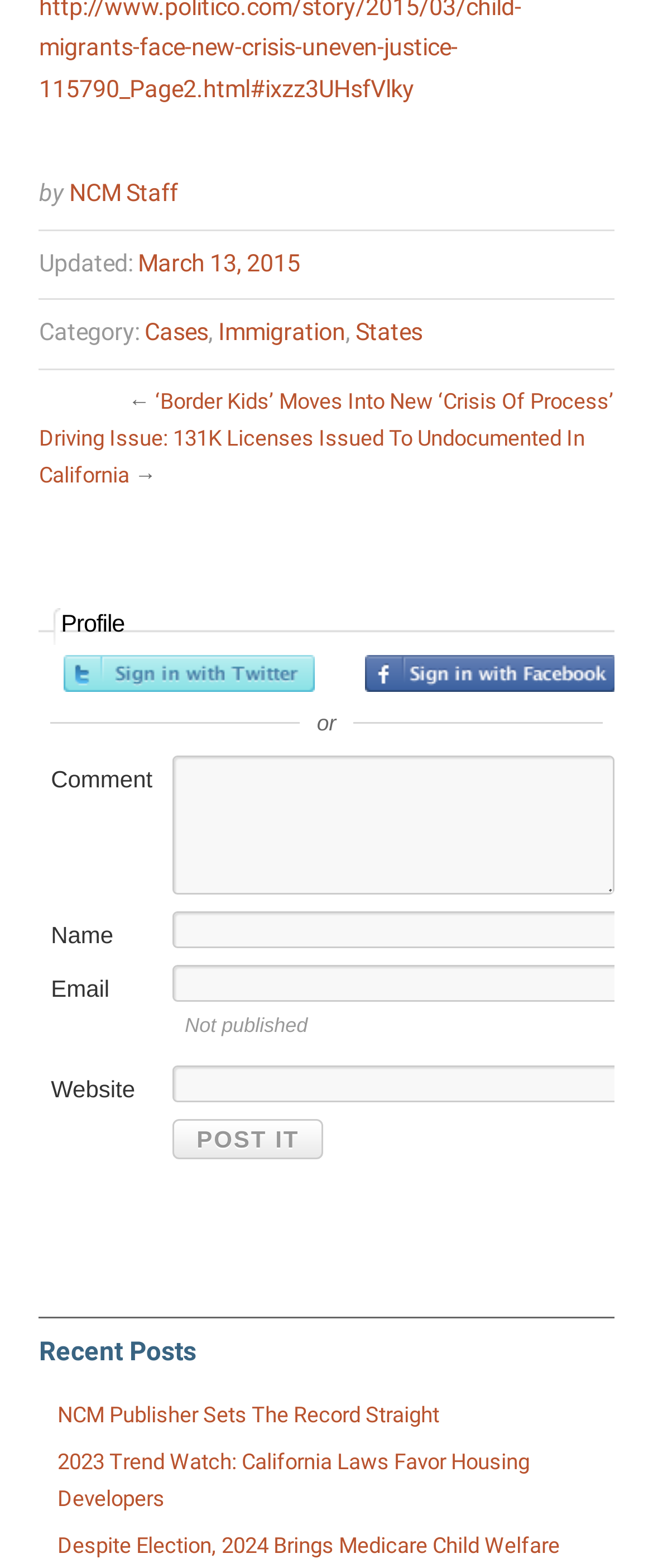Please find the bounding box coordinates of the element that must be clicked to perform the given instruction: "Post a comment". The coordinates should be four float numbers from 0 to 1, i.e., [left, top, right, bottom].

[0.265, 0.714, 0.494, 0.74]